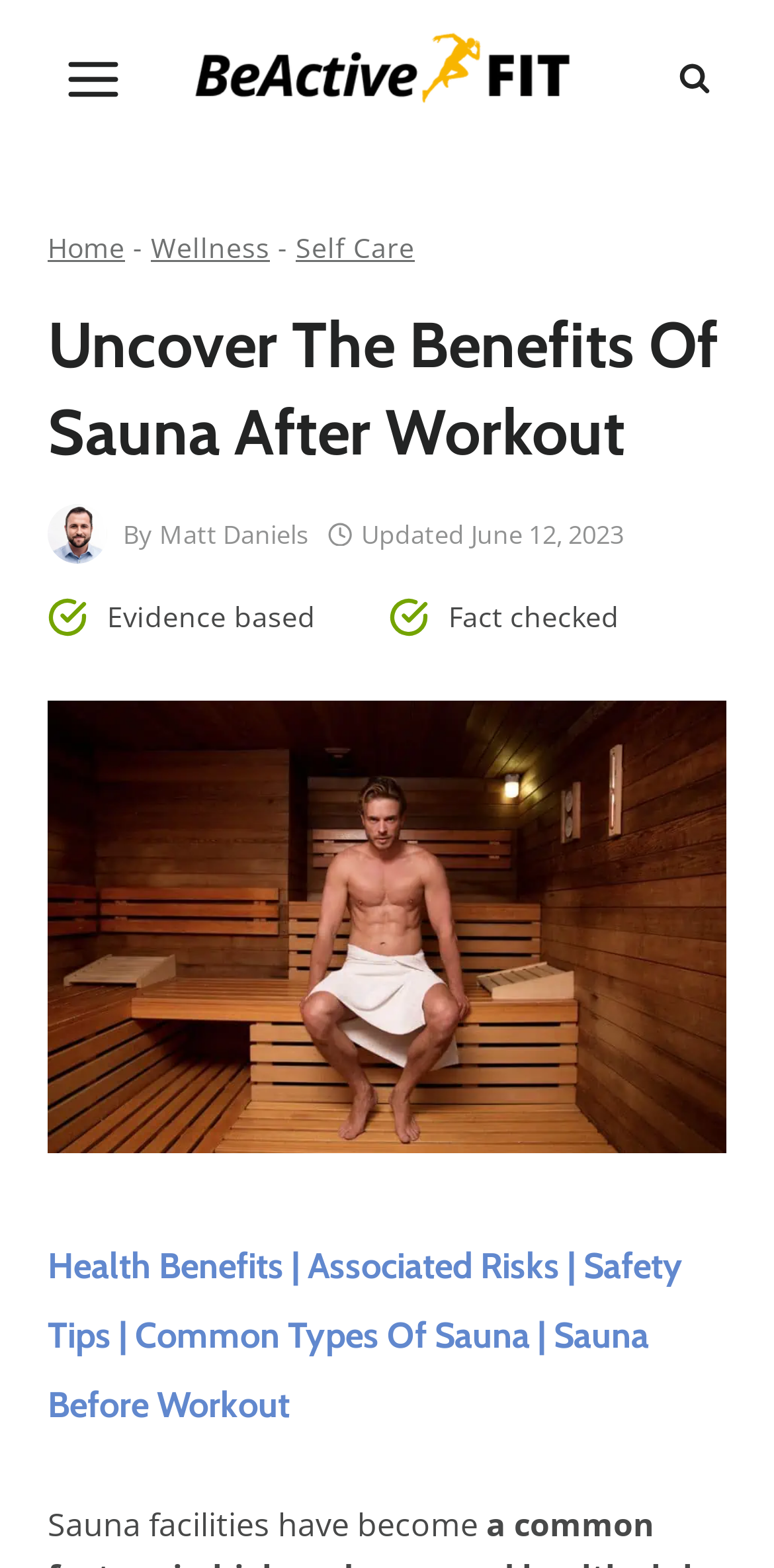Please specify the coordinates of the bounding box for the element that should be clicked to carry out this instruction: "Open the menu". The coordinates must be four float numbers between 0 and 1, formatted as [left, top, right, bottom].

[0.062, 0.025, 0.181, 0.077]